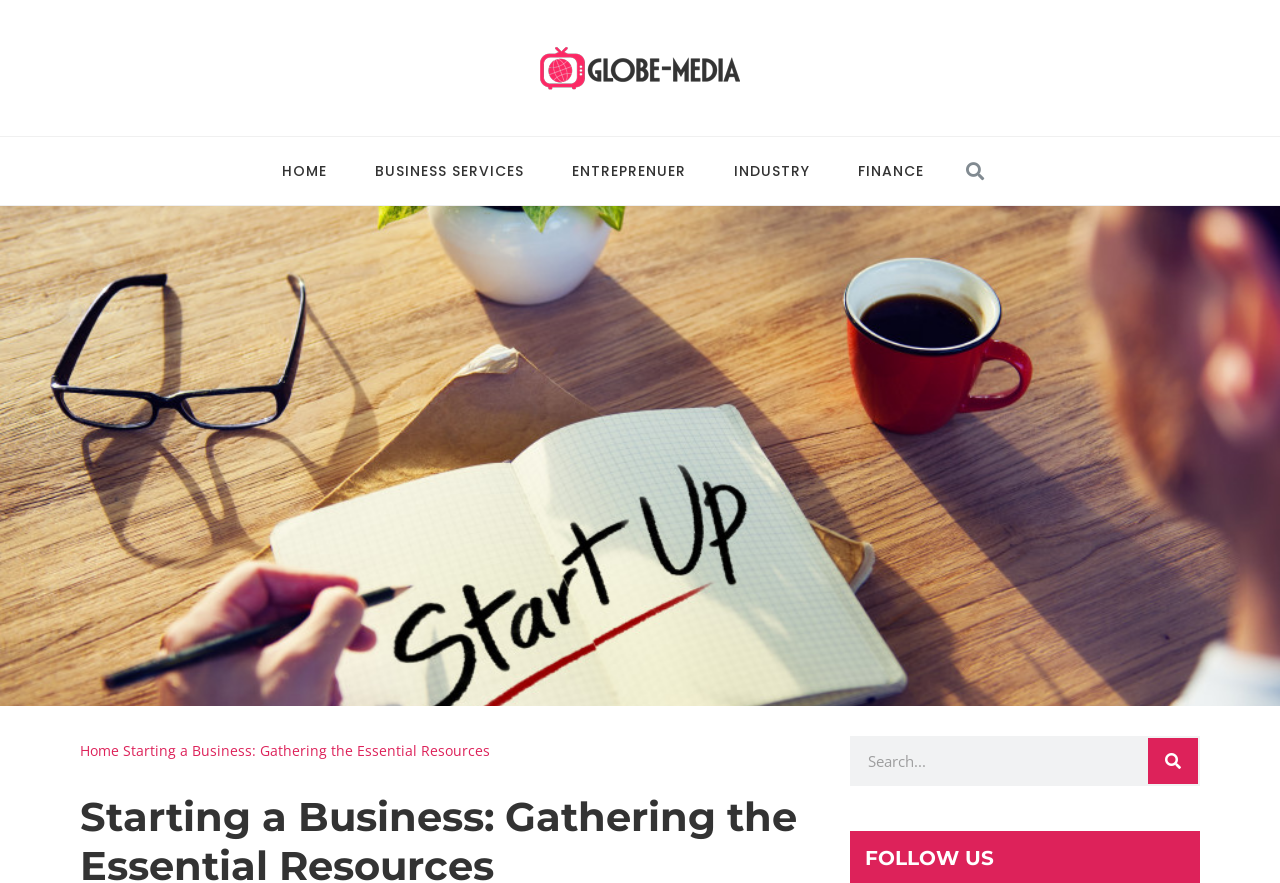Locate the bounding box coordinates of the clickable area needed to fulfill the instruction: "Click the HOME link".

[0.202, 0.155, 0.274, 0.232]